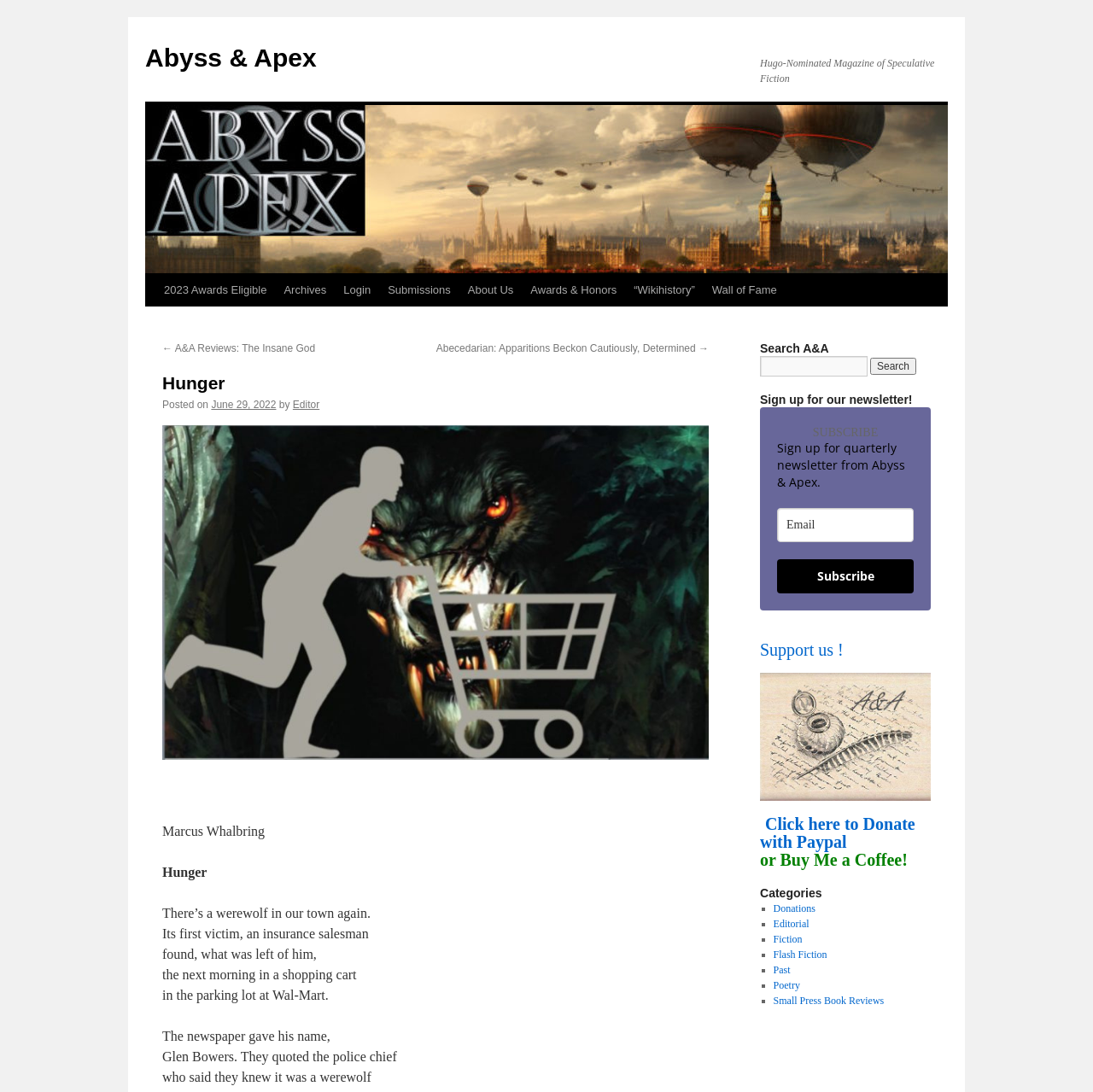Please answer the following question using a single word or phrase: 
How many categories are listed?

8